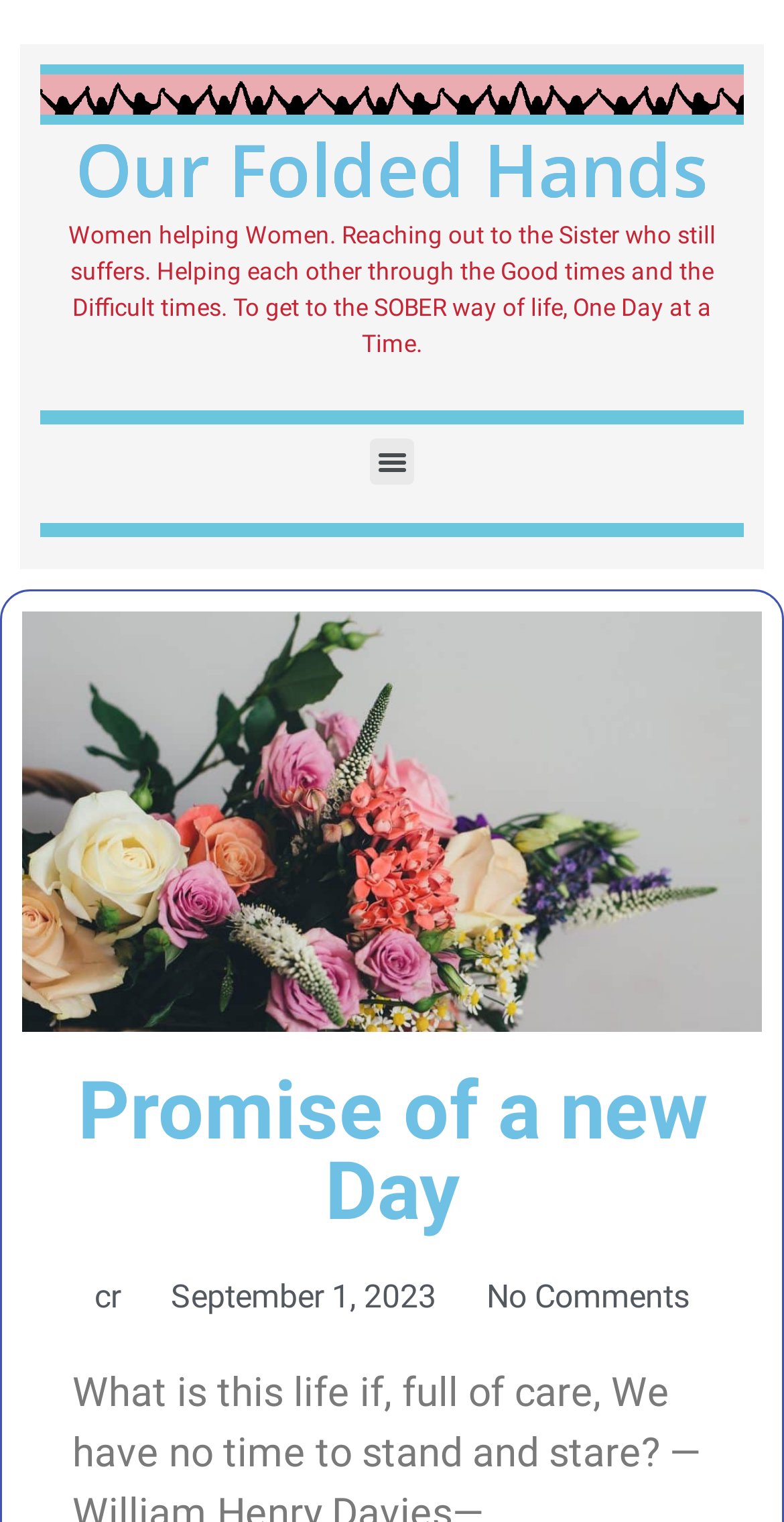Show the bounding box coordinates for the HTML element described as: "Menu".

[0.471, 0.289, 0.529, 0.318]